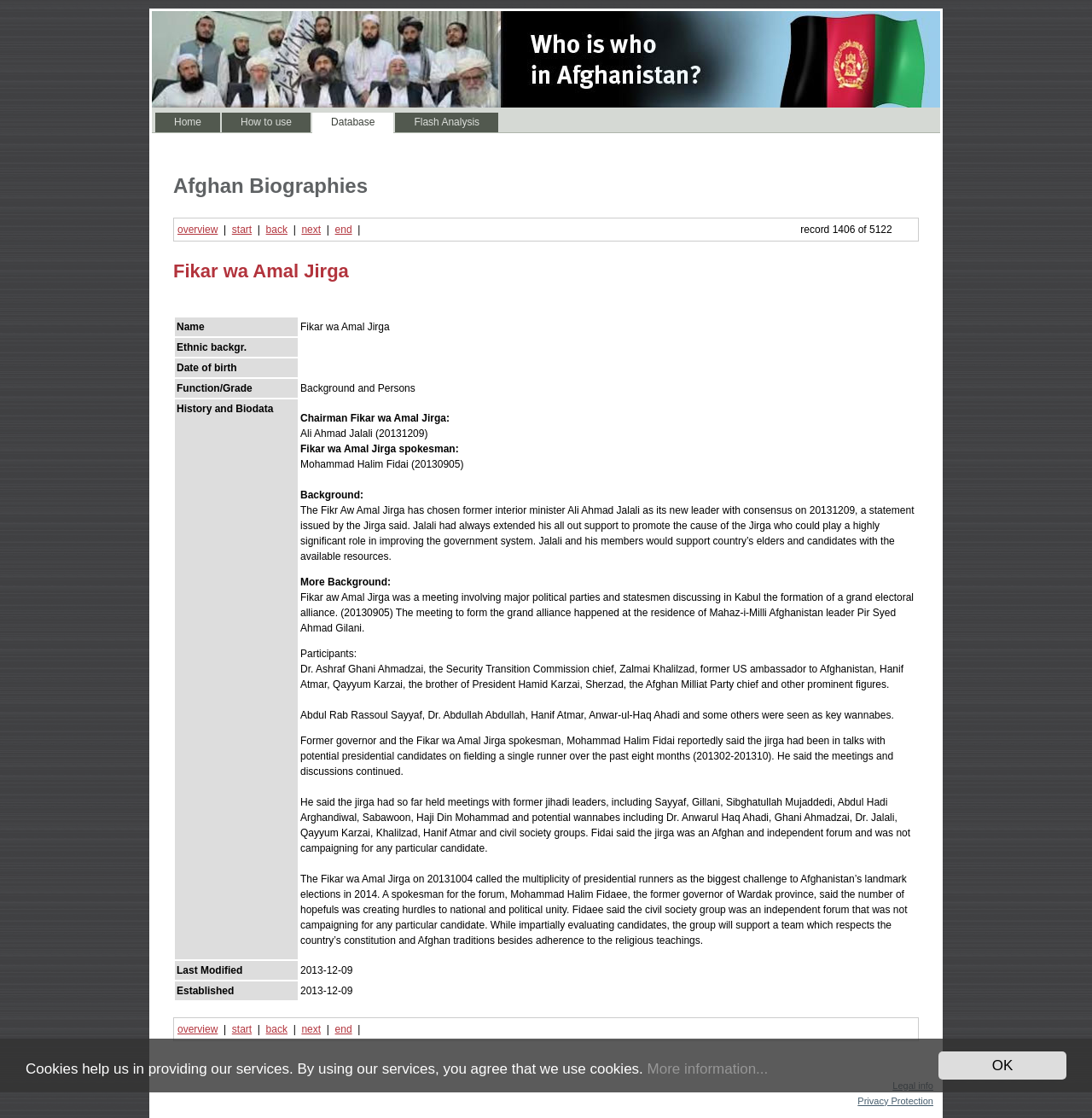Highlight the bounding box coordinates of the region I should click on to meet the following instruction: "View the biography of Fikar wa Amal Jirga".

[0.159, 0.23, 0.841, 0.255]